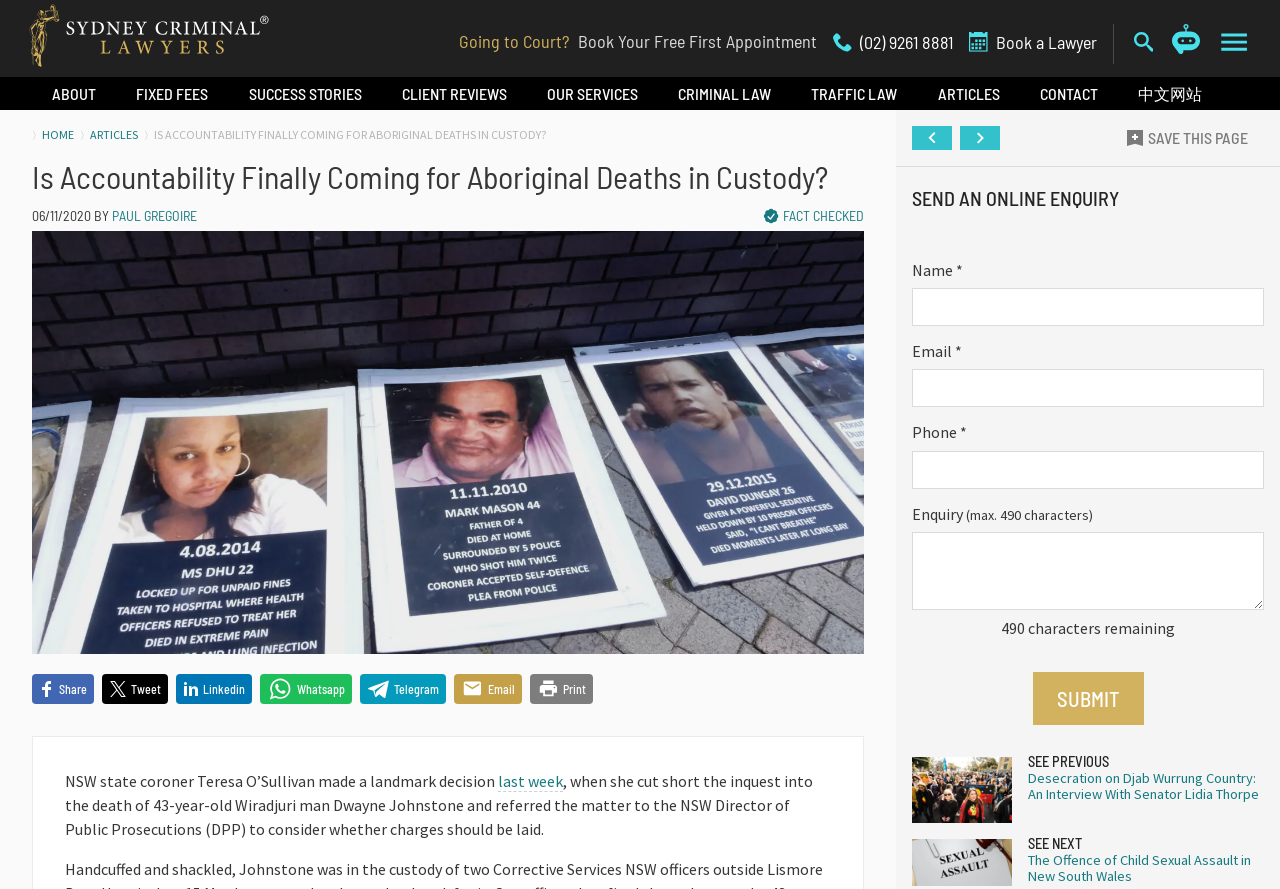Locate the bounding box coordinates of the clickable part needed for the task: "Click to read the article".

[0.025, 0.18, 0.675, 0.216]